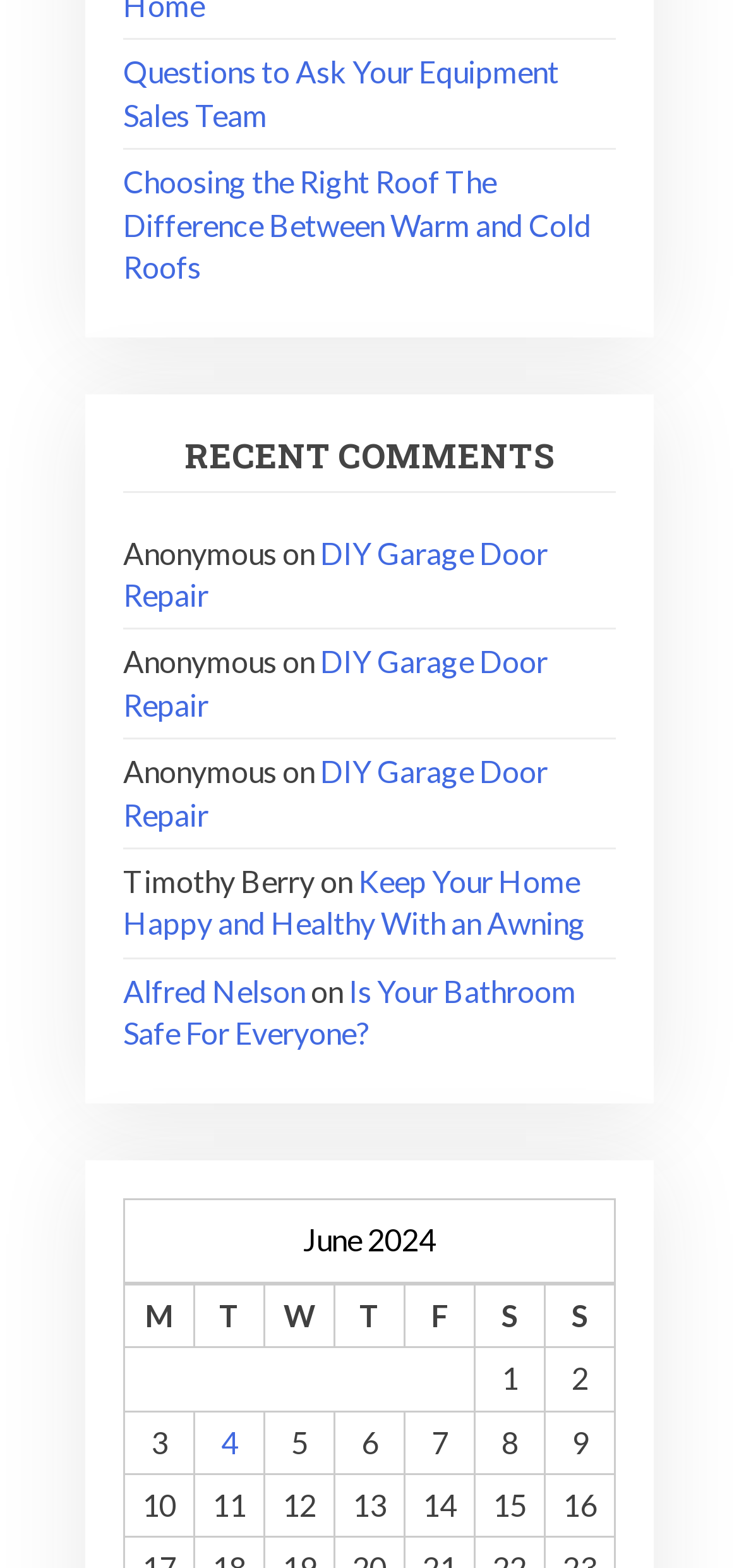Please give a concise answer to this question using a single word or phrase: 
How many recent comments are there?

5